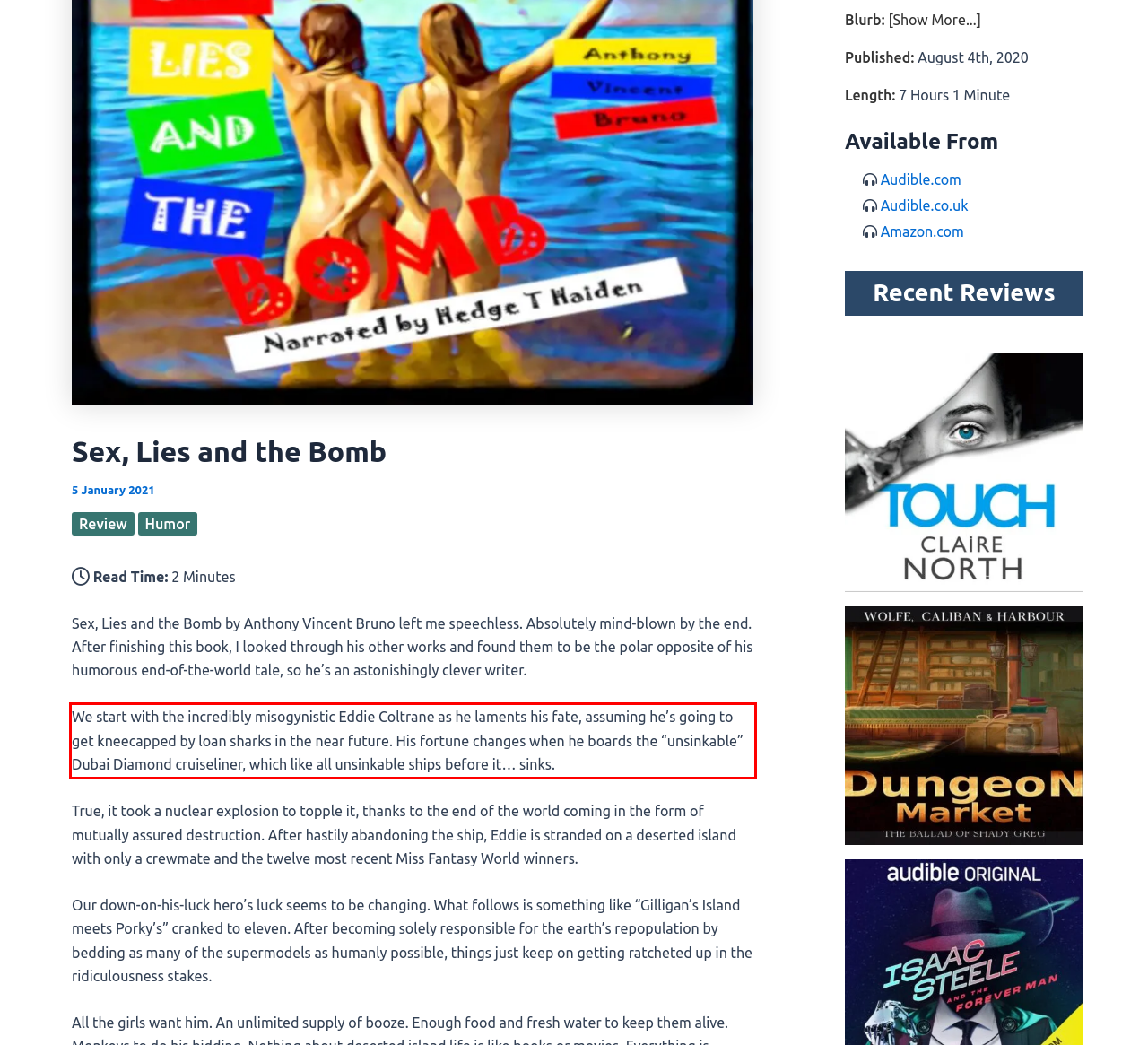The screenshot you have been given contains a UI element surrounded by a red rectangle. Use OCR to read and extract the text inside this red rectangle.

We start with the incredibly misogynistic Eddie Coltrane as he laments his fate, assuming he’s going to get kneecapped by loan sharks in the near future. His fortune changes when he boards the “unsinkable” Dubai Diamond cruiseliner, which like all unsinkable ships before it… sinks.